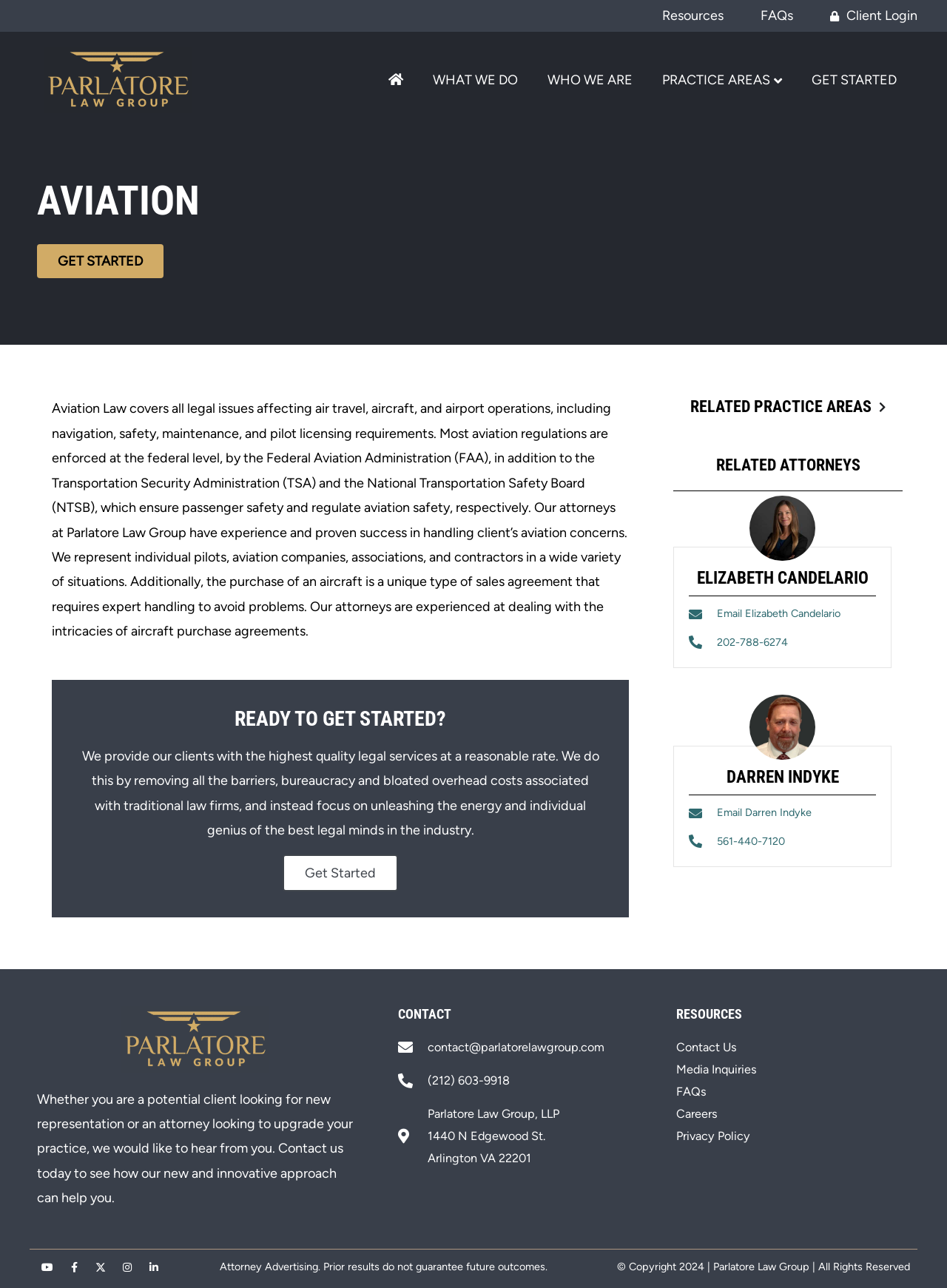Describe the entire webpage, focusing on both content and design.

The webpage is about the Parlatore Law Group, specifically their aviation law practice. At the top, there is a navigation menu with links to "Resources", "FAQs", "Client Login", and the law group's logo. Below the navigation menu, there are several links to different sections of the website, including "WHAT WE DO", "WHO WE ARE", "PRACTICE AREAS", and "GET STARTED".

The main content of the page is divided into several sections. The first section has a heading "AVIATION" and provides an overview of aviation law, including the types of legal issues it covers and the regulatory bodies involved. This section also mentions the law group's experience and success in handling aviation concerns.

Below this section, there is a call-to-action link "GET STARTED" and a paragraph of text describing the law group's approach to providing legal services. There is also an accordion element that, when opened, reveals a list of related practice areas.

The next section is headed "RELATED ATTORNEYS" and features two attorneys, Elizabeth Candelario and Darren Indyke, with their photos, names, and contact information.

At the bottom of the page, there are several sections, including "CONTACT", "RESOURCES", and a footer with links to social media platforms, a copyright notice, and a disclaimer about attorney advertising. The "CONTACT" section has a heading and provides contact information, including an email address, phone number, and physical address. The "RESOURCES" section has links to various resources, including "Contact Us", "Media Inquiries", "FAQs", "Careers", and "Privacy Policy".